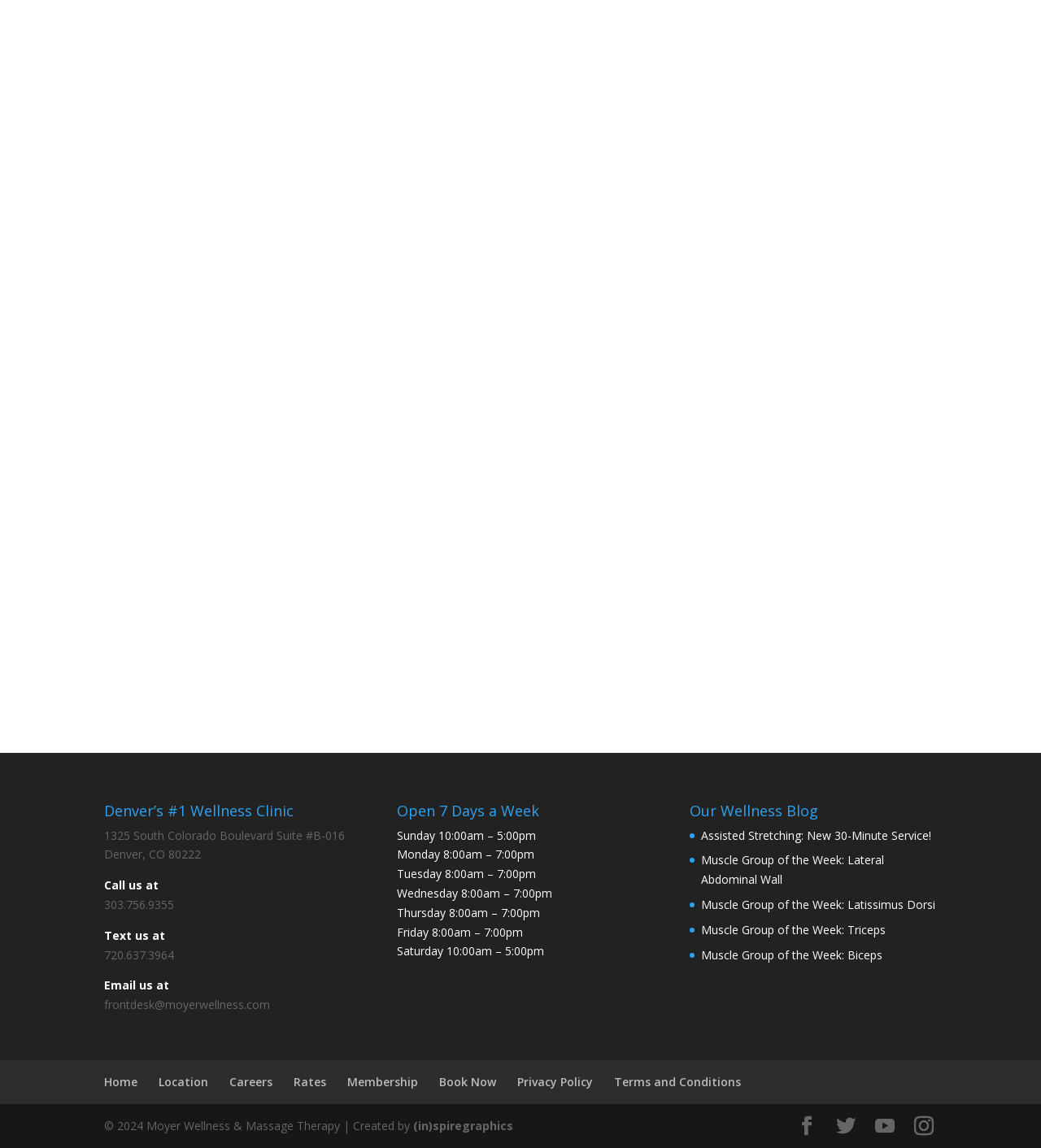What is the name of the wellness clinic?
Deliver a detailed and extensive answer to the question.

I found the answer by looking at the heading 'Denver’s #1 Wellness Clinic' and the link 'frontdesk@moyerwellness.com' which suggests that the clinic's name is Moyer Wellness.